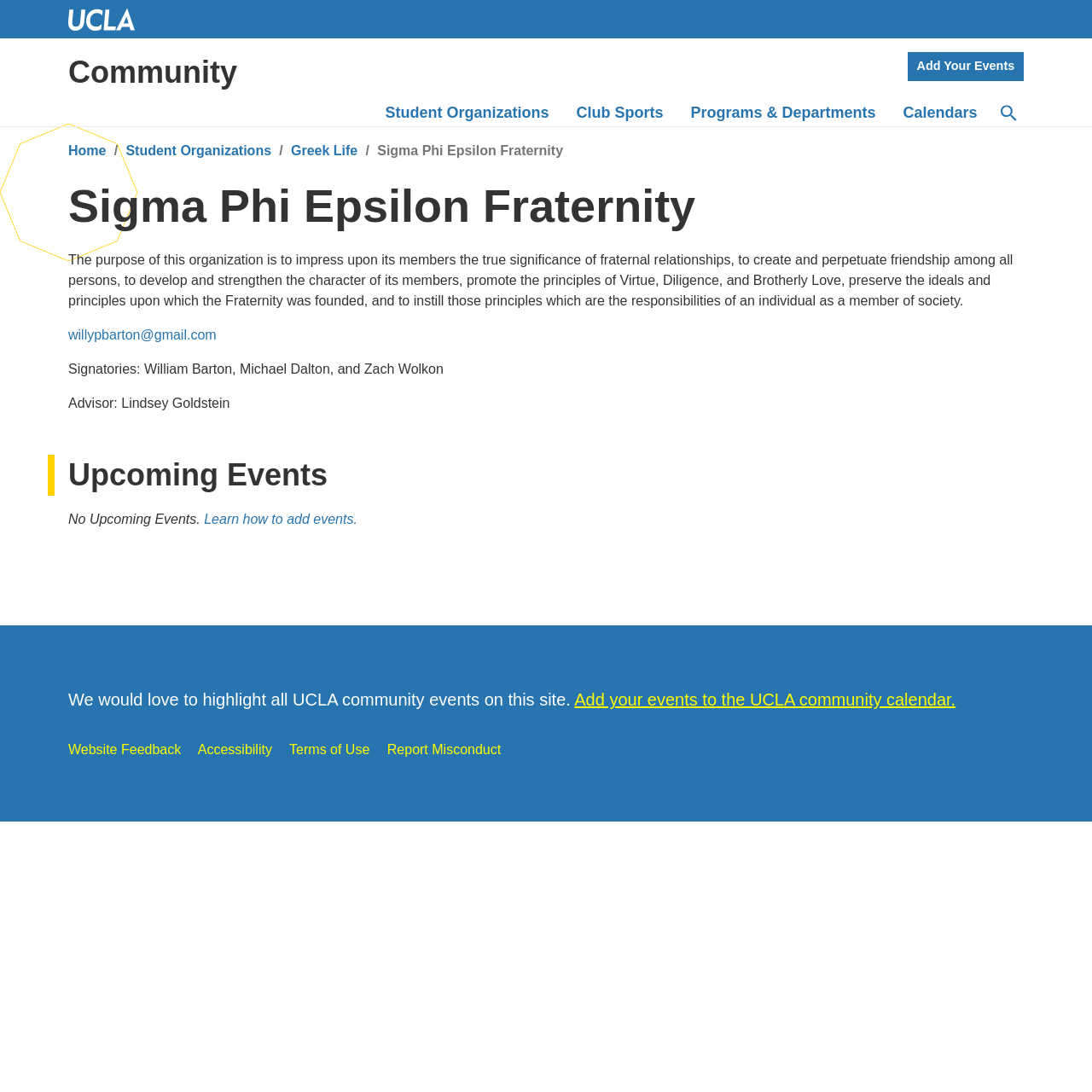Locate the bounding box coordinates of the clickable element to fulfill the following instruction: "Add your events to the UCLA community calendar". Provide the coordinates as four float numbers between 0 and 1 in the format [left, top, right, bottom].

[0.526, 0.632, 0.875, 0.649]